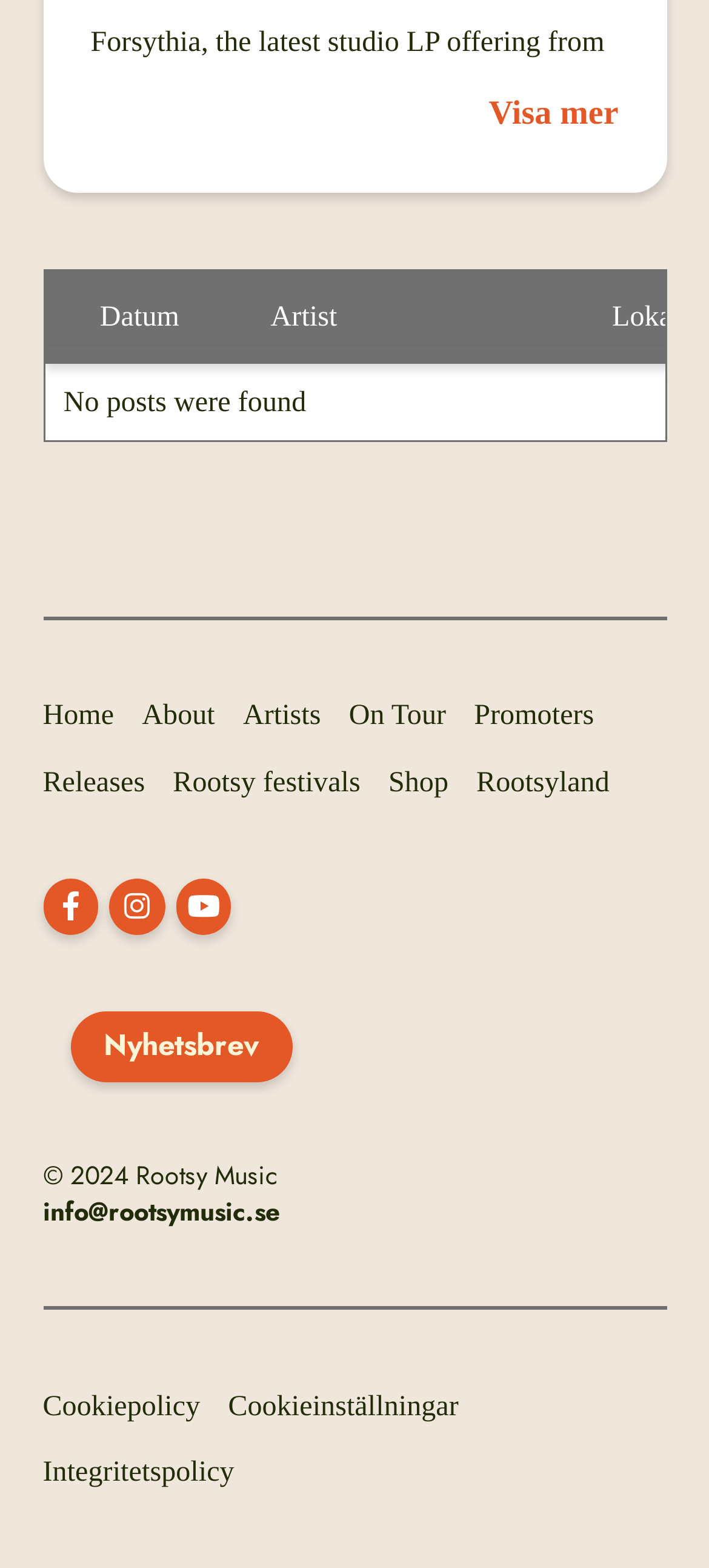Identify the bounding box coordinates of the clickable section necessary to follow the following instruction: "Click on the 'info@rootsymusic.se' link". The coordinates should be presented as four float numbers from 0 to 1, i.e., [left, top, right, bottom].

[0.06, 0.761, 0.395, 0.784]